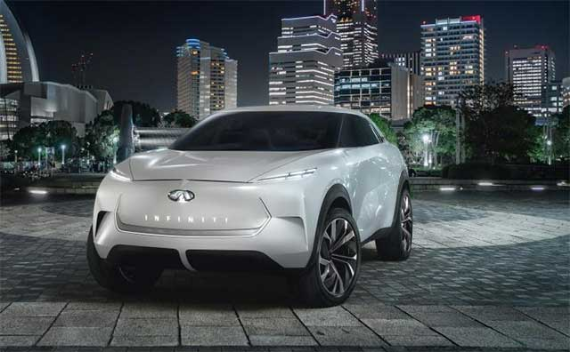What is INFINITI's vision for the future?
Please ensure your answer is as detailed and informative as possible.

The caption states that the unveiling of the INFINITI QX Inspiration SUV concept is a pivotal moment for the brand, highlighting its vision for a sustainable and electrified future in automotive design.